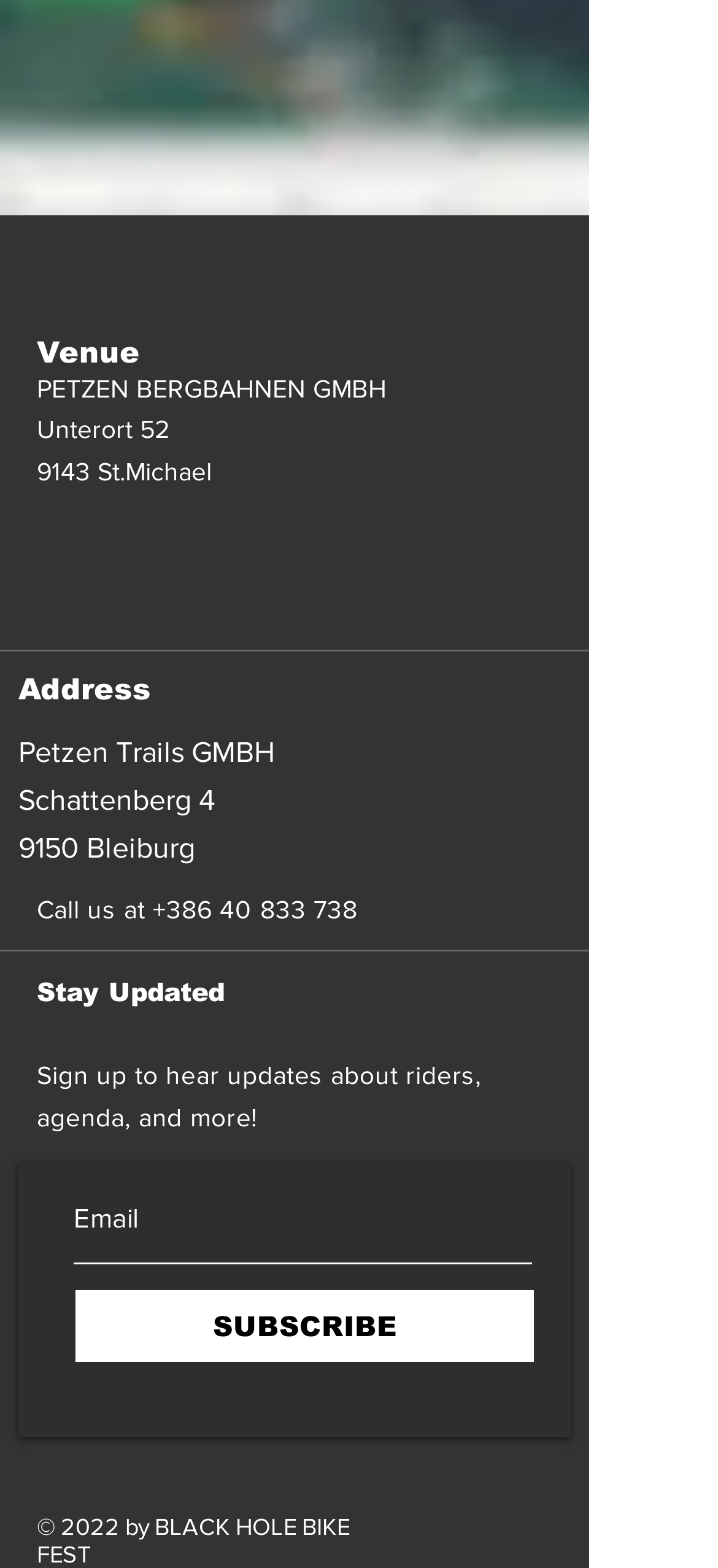What is the phone number to call? Analyze the screenshot and reply with just one word or a short phrase.

+386 40 833 738